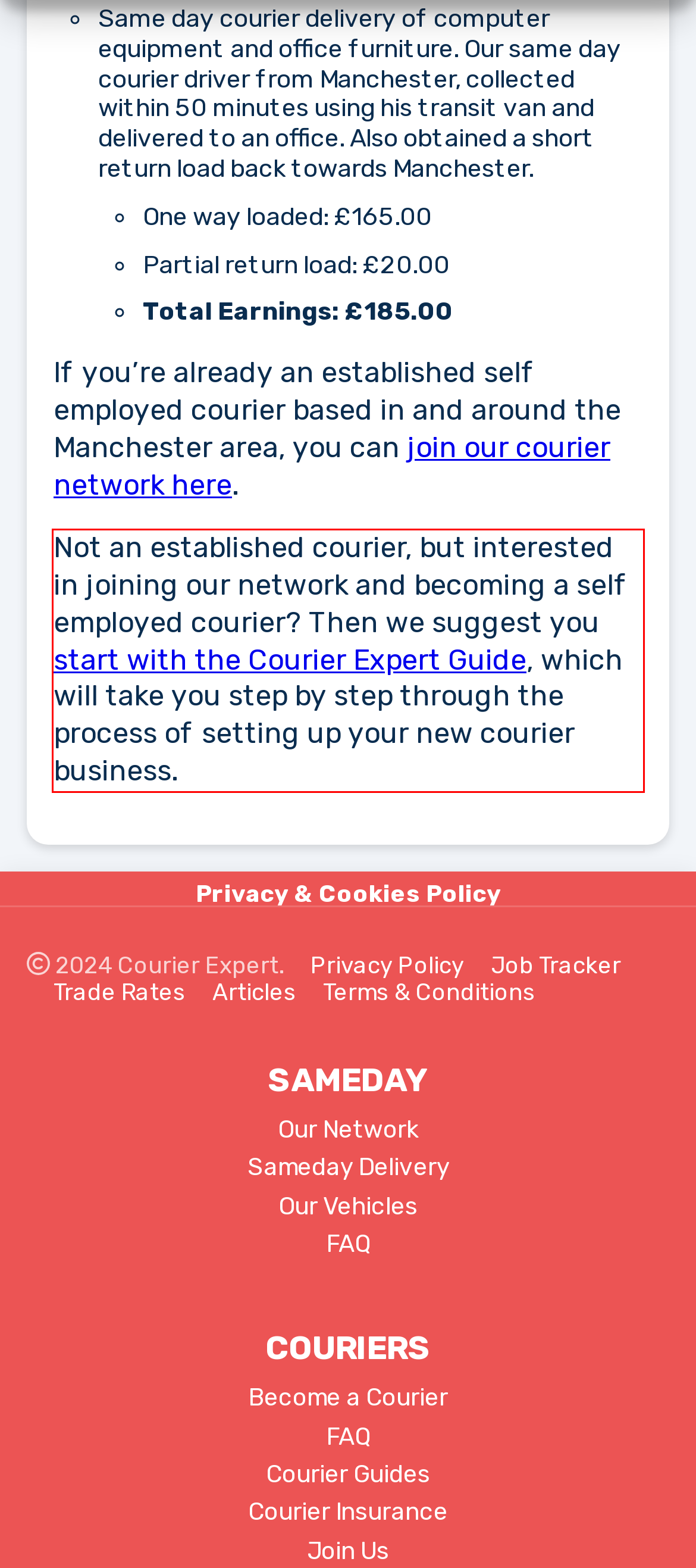Please perform OCR on the text within the red rectangle in the webpage screenshot and return the text content.

Not an established courier, but interested in joining our network and becoming a self employed courier? Then we suggest you start with the Courier Expert Guide, which will take you step by step through the process of setting up your new courier business.